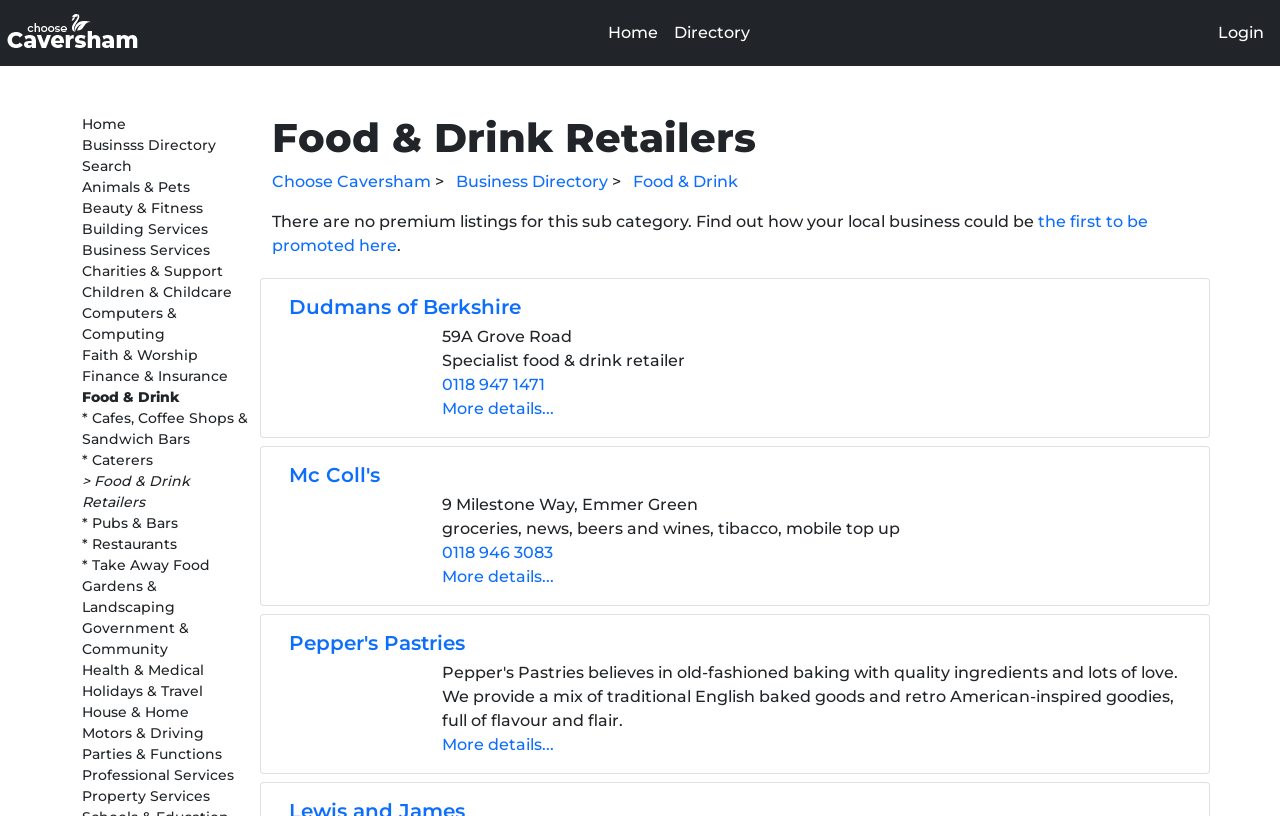Bounding box coordinates must be specified in the format (top-left x, top-left y, bottom-right x, bottom-right y). All values should be floating point numbers between 0 and 1. What are the bounding box coordinates of the UI element described as: Mc Coll's

[0.226, 0.567, 0.297, 0.597]